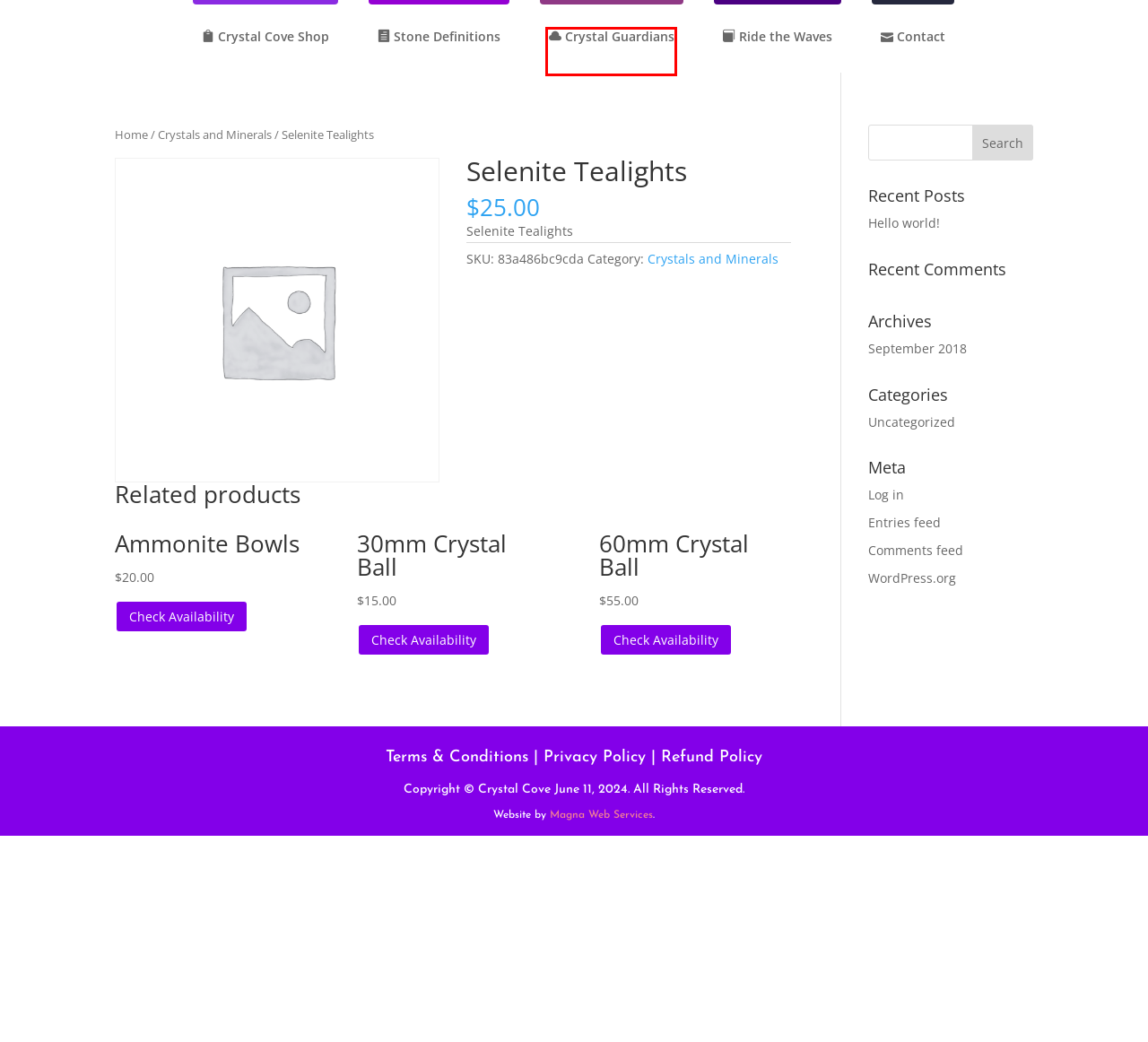Analyze the screenshot of a webpage with a red bounding box and select the webpage description that most accurately describes the new page resulting from clicking the element inside the red box. Here are the candidates:
A. Ammonite Bowls - Crystal Cove
B. 60mm Crystal Ball - Crystal Cove
C. Comments for Crystal Cove
D. Crystal Cove
E. Contact - Crystal Cove
F. September 2018 - Crystal Cove
G. Home - Crystal Guardian Protectors
H. Privacy Policy - Crystal Cove

G